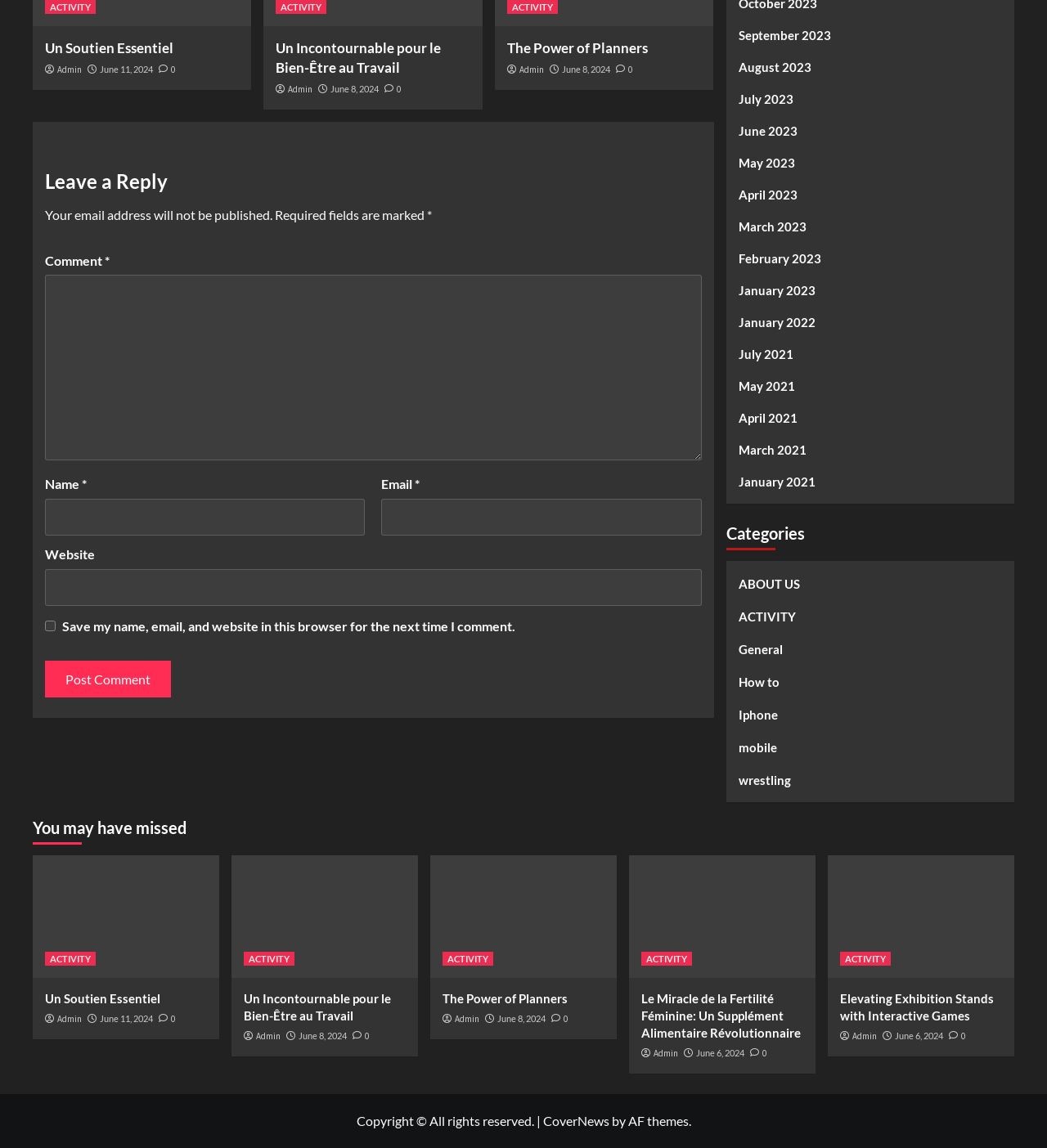What is the category 'ABOUT US' linked to?
Please utilize the information in the image to give a detailed response to the question.

The category 'ABOUT US' is linked to 'ACTIVITY' which can be found in the link element with the text 'ACTIVITY' located next to the category 'ABOUT US'.